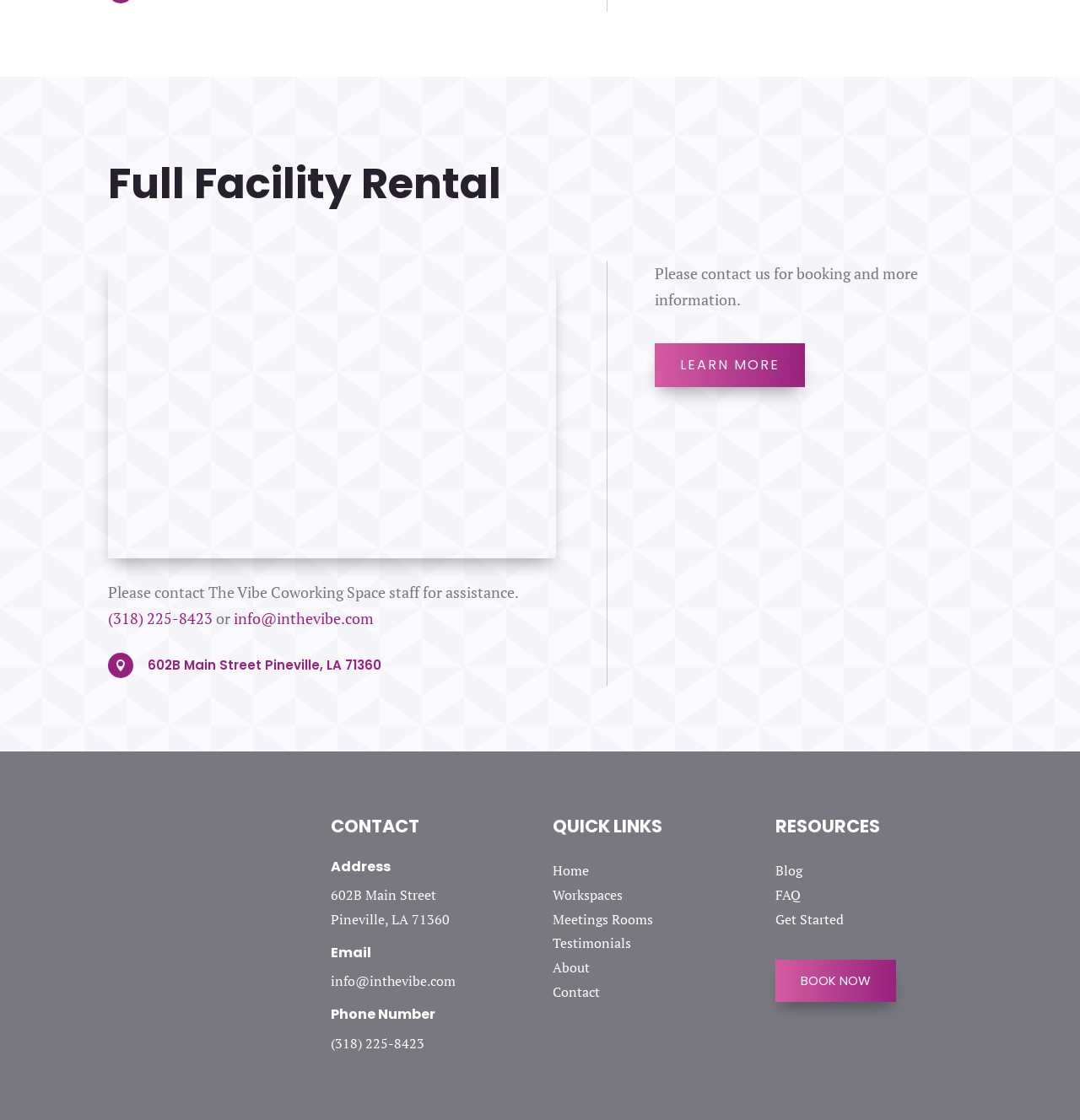Pinpoint the bounding box coordinates of the clickable area necessary to execute the following instruction: "Send an email to info@inthevibe.com". The coordinates should be given as four float numbers between 0 and 1, namely [left, top, right, bottom].

[0.216, 0.543, 0.346, 0.561]